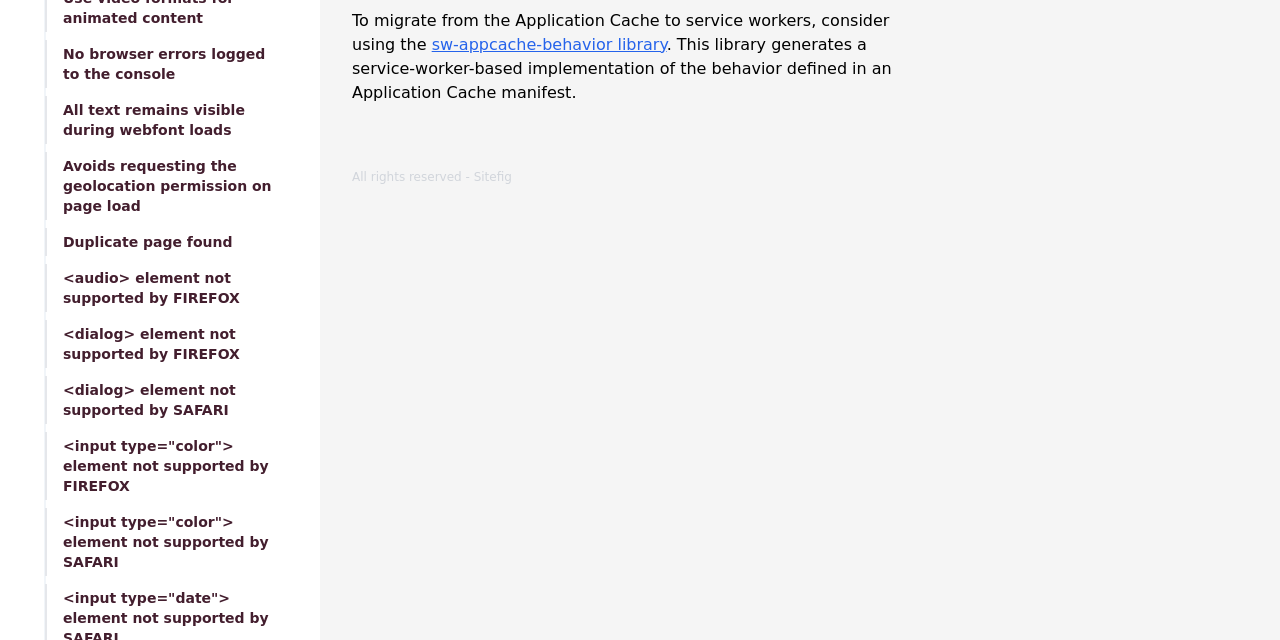Using the format (top-left x, top-left y, bottom-right x, bottom-right y), and given the element description, identify the bounding box coordinates within the screenshot: Duplicate page found

[0.035, 0.356, 0.216, 0.4]